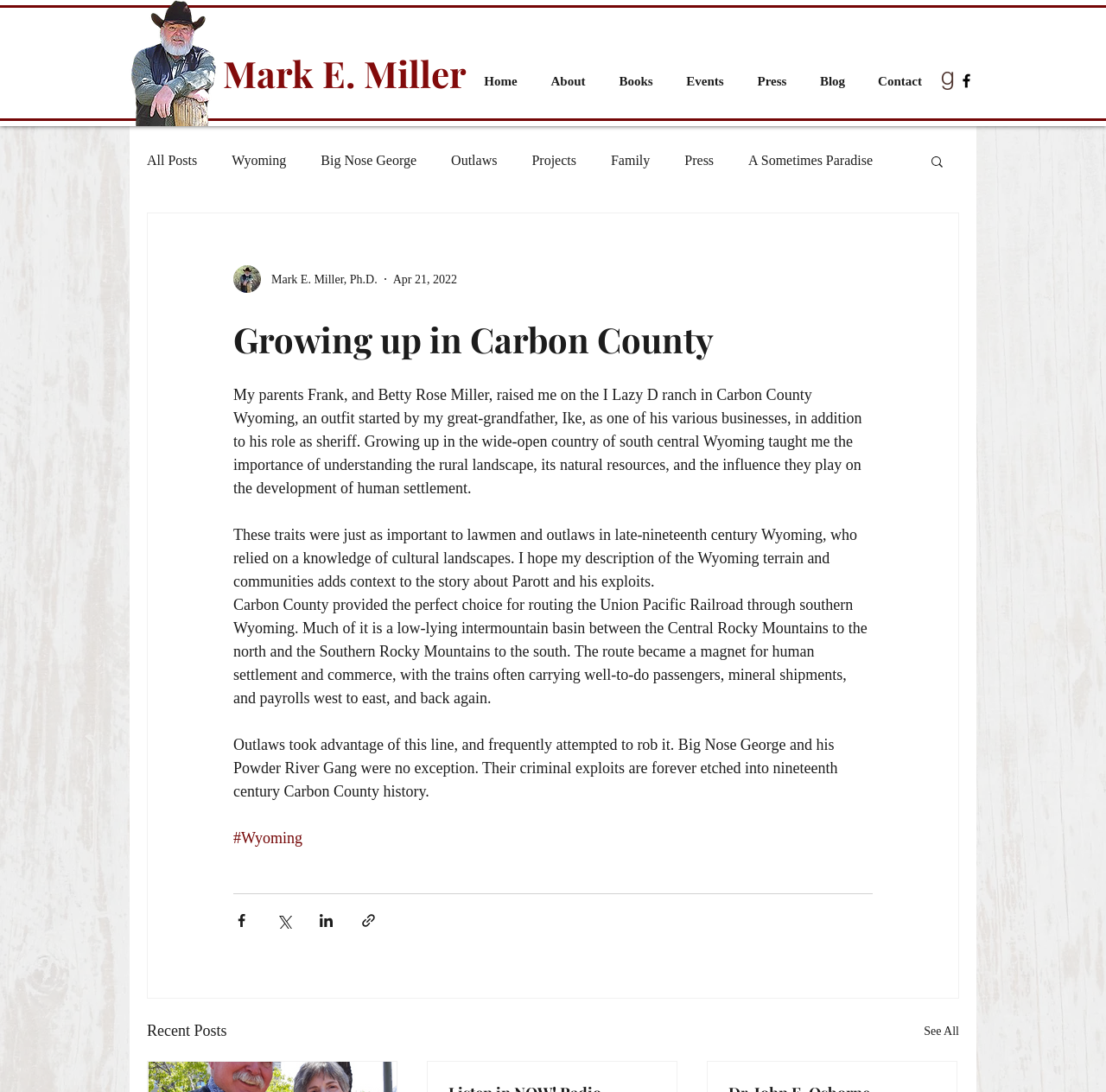Please identify the bounding box coordinates of the element's region that I should click in order to complete the following instruction: "View all recent posts". The bounding box coordinates consist of four float numbers between 0 and 1, i.e., [left, top, right, bottom].

[0.835, 0.933, 0.867, 0.956]